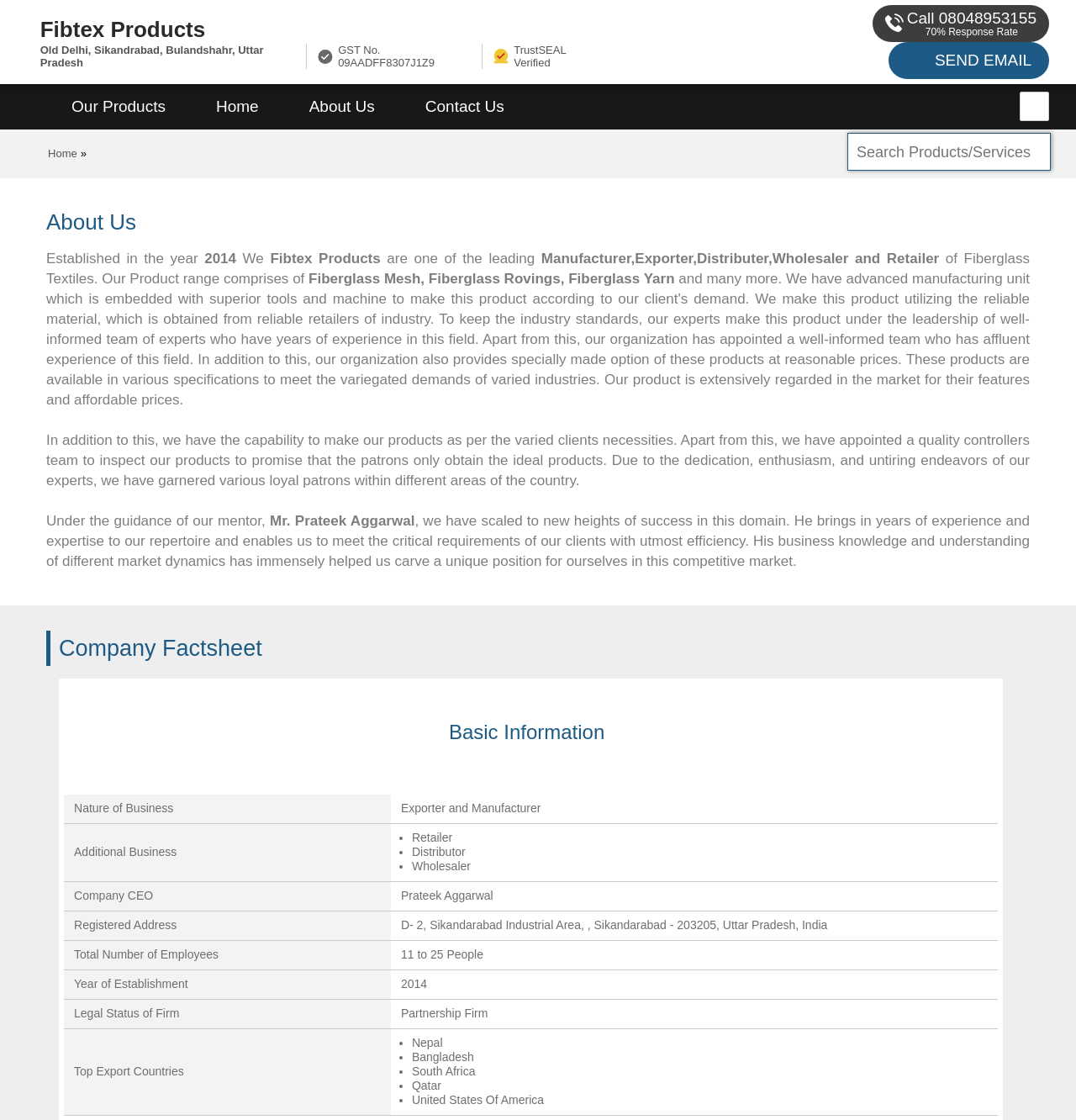Please identify the coordinates of the bounding box that should be clicked to fulfill this instruction: "Click the 'Home' link".

[0.177, 0.075, 0.264, 0.116]